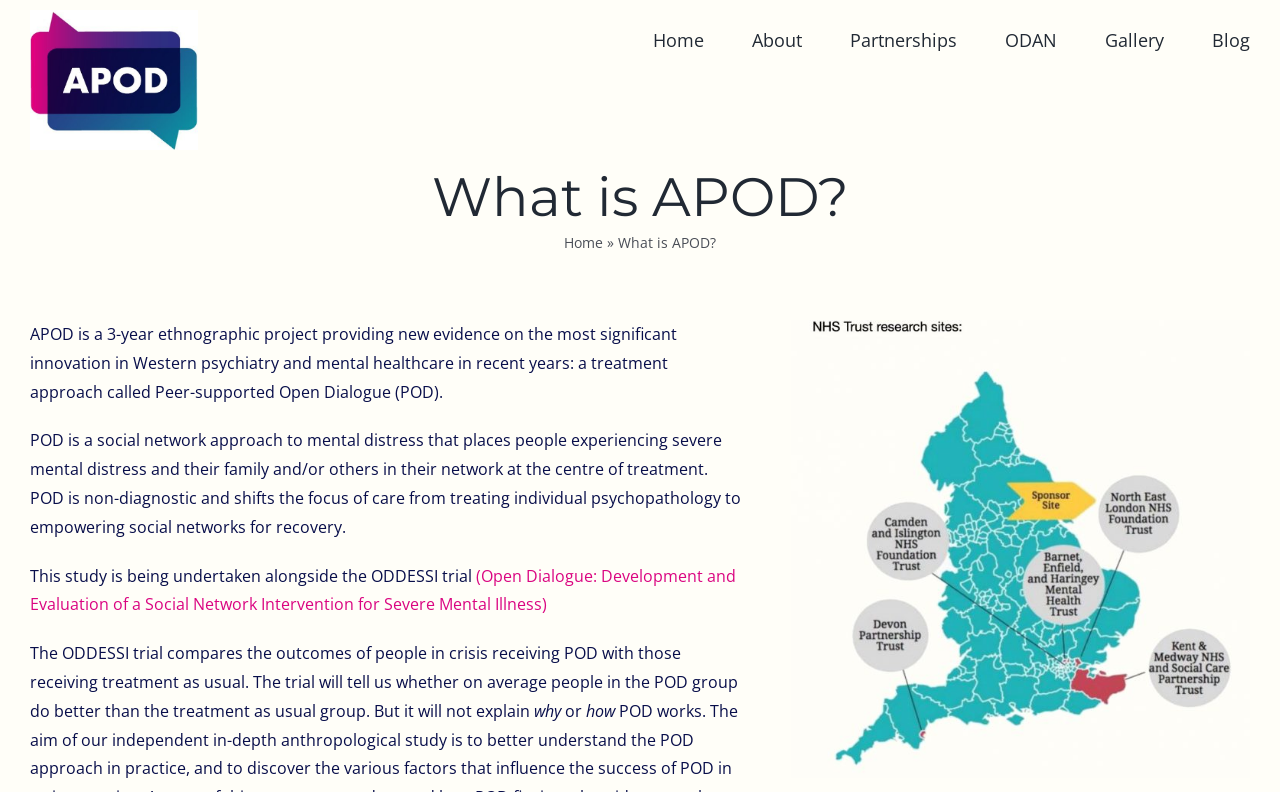Provide a thorough description of this webpage.

The webpage is about APOD, an ethnographic project focused on the treatment approach to NHS mental healthcare called Peer-supported Open Dialogue. At the top left corner, there is an APOD logo image, which is also a link. 

Below the logo, there is a main menu navigation bar that spans almost the entire width of the page, containing links to different sections such as Home, About, Partnerships, ODAN, Gallery, and Blog.

Underneath the navigation bar, there is a page title bar that takes up the full width of the page. Within this bar, there is a heading that reads "What is APOD?" and a link to the Home page, accompanied by a right-pointing arrow symbol.

Below the page title bar, there are several blocks of text that provide an introduction to APOD. The first block explains that APOD is a 3-year ethnographic project that provides new evidence on the treatment approach called Peer-supported Open Dialogue. The second block describes POD as a social network approach to mental distress that places people experiencing severe mental distress and their family and/or others in their network at the centre of treatment. The third block mentions that the study is being undertaken alongside the ODDESSI trial, which compares the outcomes of people in crisis receiving POD with those receiving treatment as usual.

To the right of these text blocks, there is a large image that takes up most of the remaining space on the page.